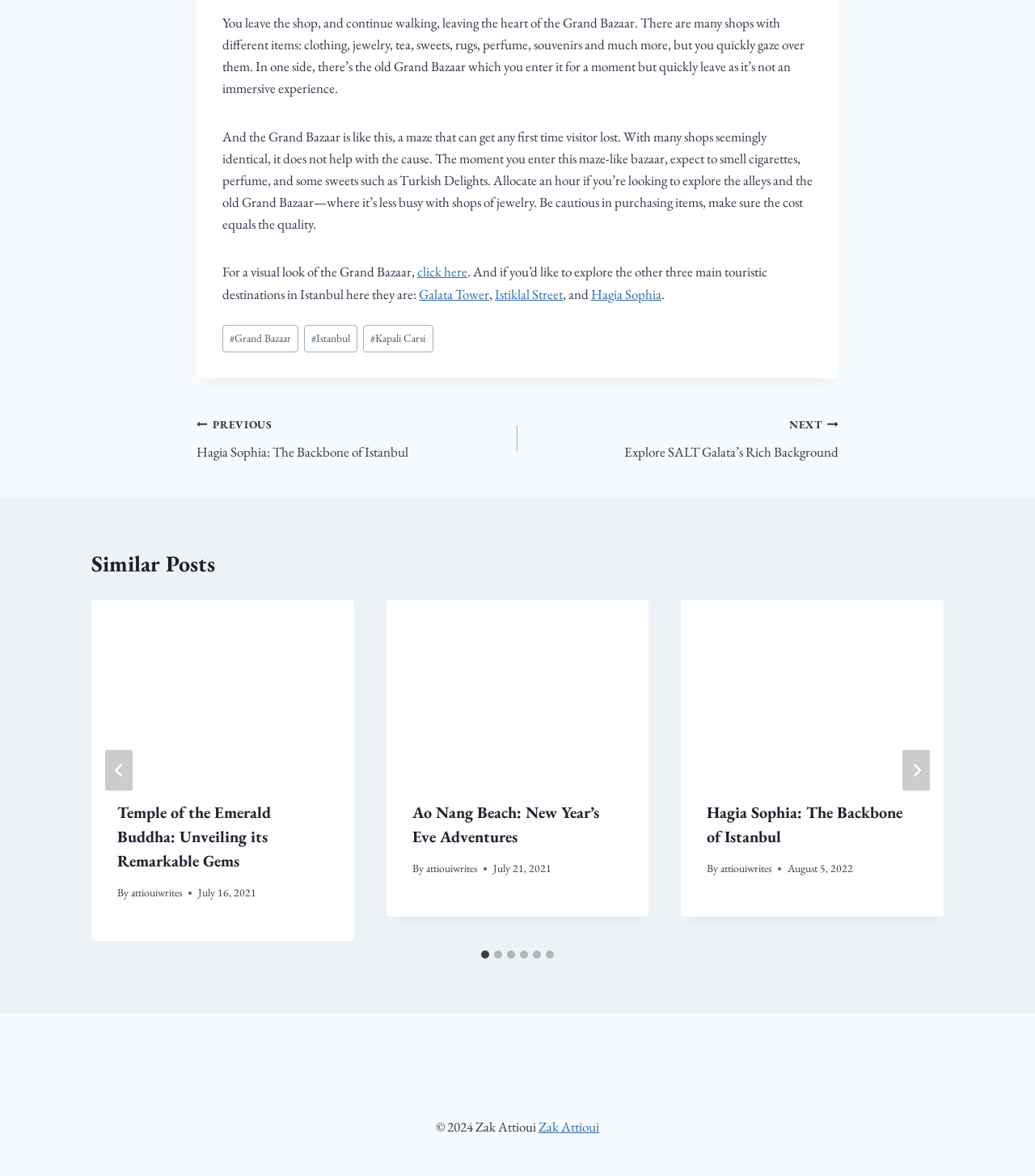Kindly determine the bounding box coordinates of the area that needs to be clicked to fulfill this instruction: "view the post about Temple of the Emerald Buddha".

[0.088, 0.51, 0.342, 0.658]